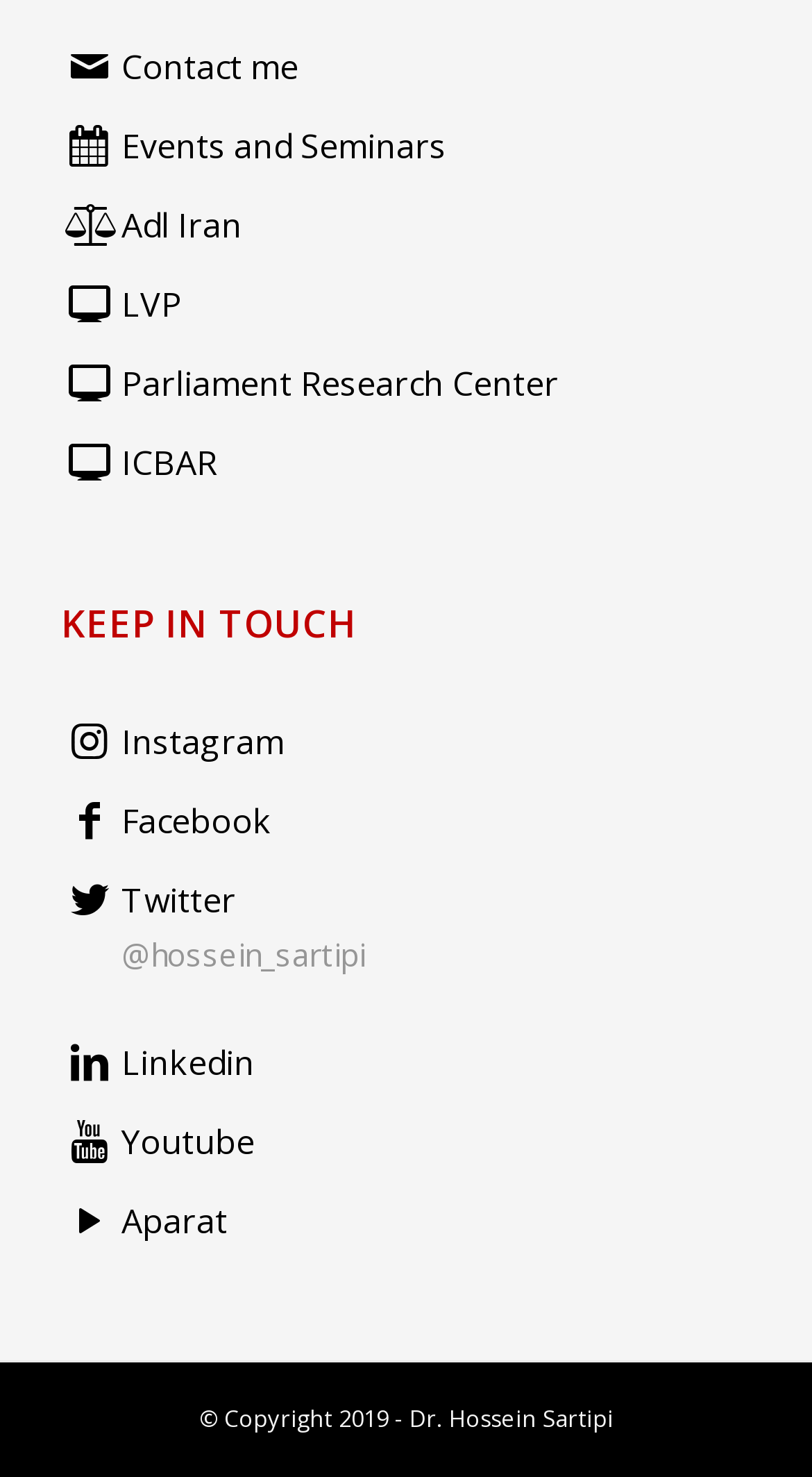Given the description parent_node: Contact me title="Contact me", predict the bounding box coordinates of the UI element. Ensure the coordinates are in the format (top-left x, top-left y, bottom-right x, bottom-right y) and all values are between 0 and 1.

[0.08, 0.029, 0.14, 0.062]